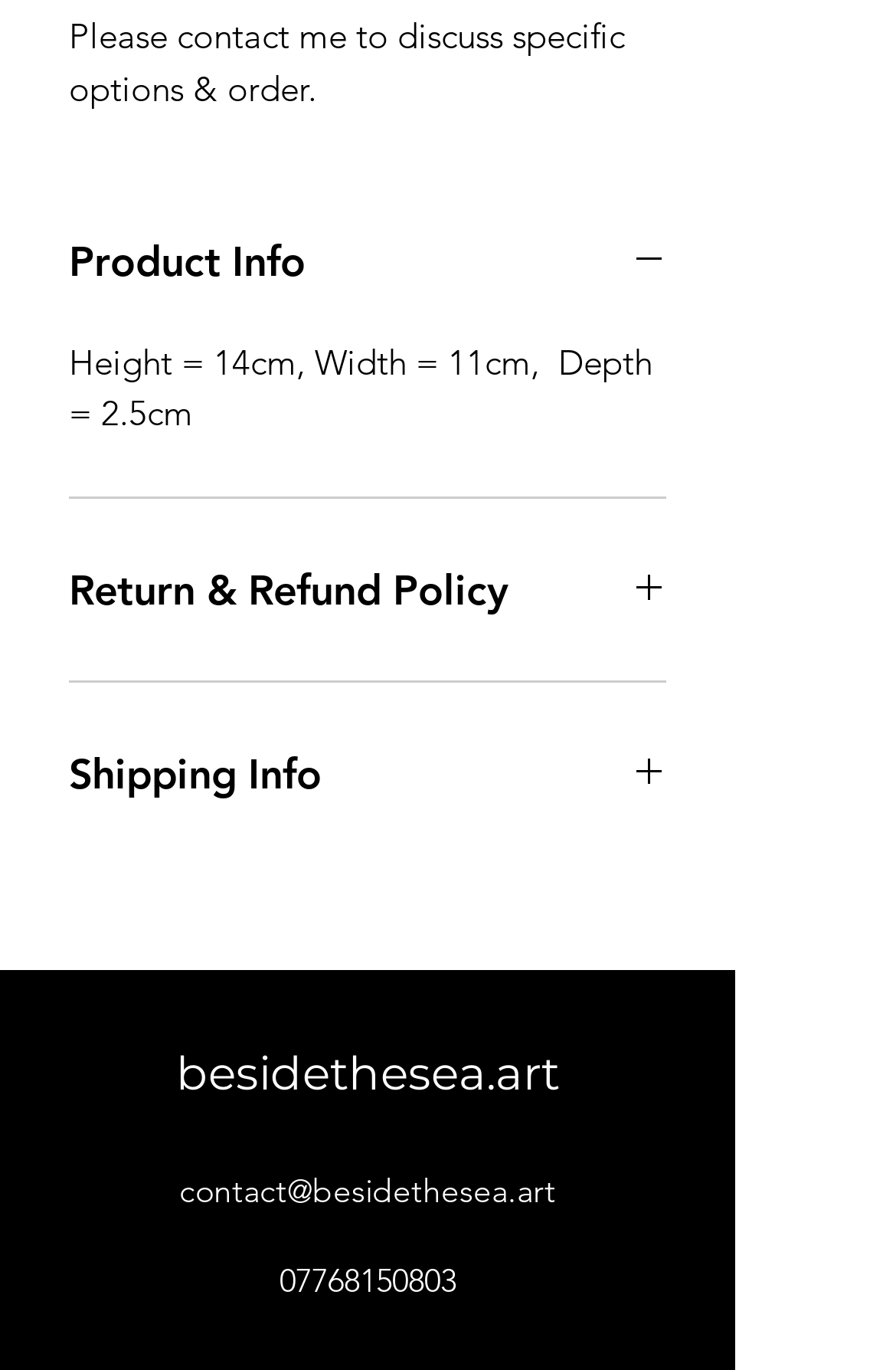What is the height of the product?
Use the image to give a comprehensive and detailed response to the question.

The height of the product can be found in the text 'Height = 14cm, Width = 11cm, Depth = 2.5cm' which is located at the top of the webpage.